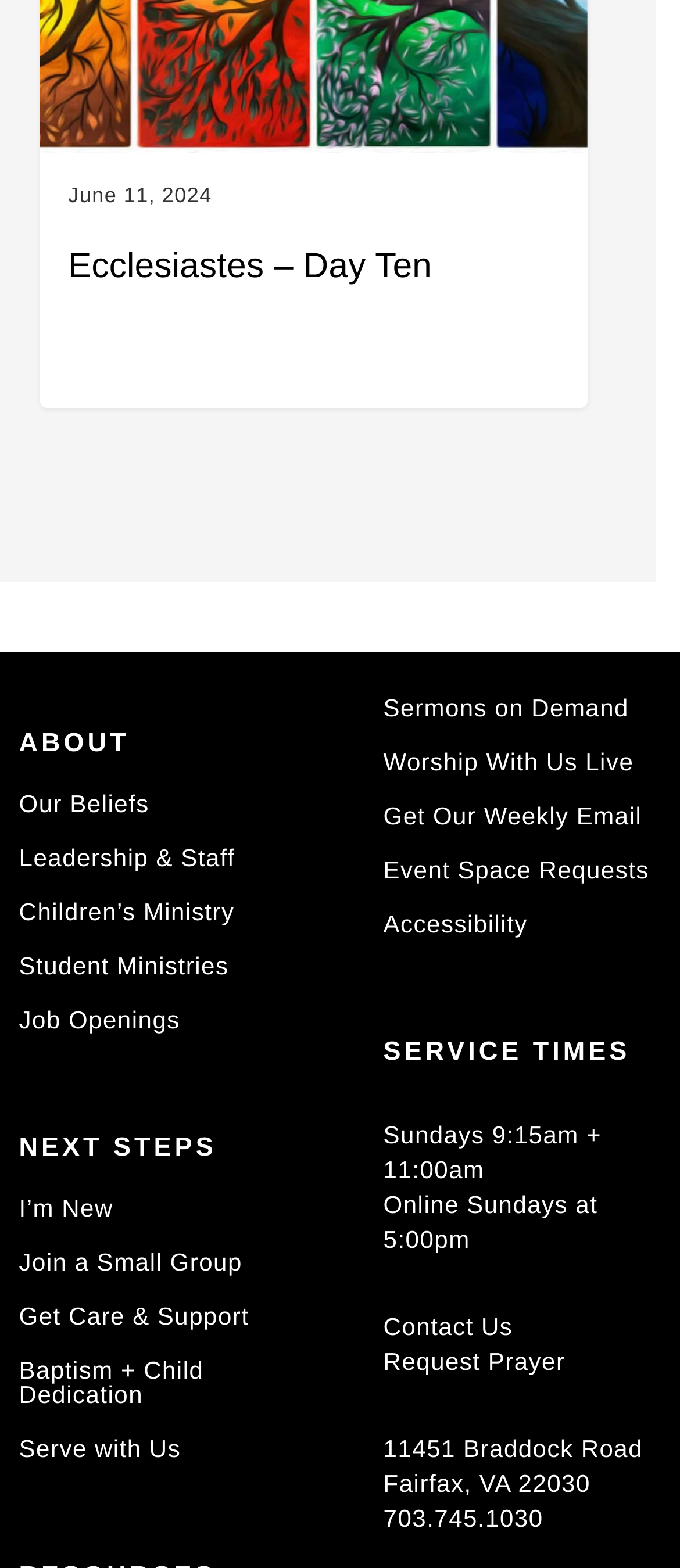Highlight the bounding box coordinates of the element you need to click to perform the following instruction: "Get care and support."

[0.028, 0.822, 0.436, 0.856]